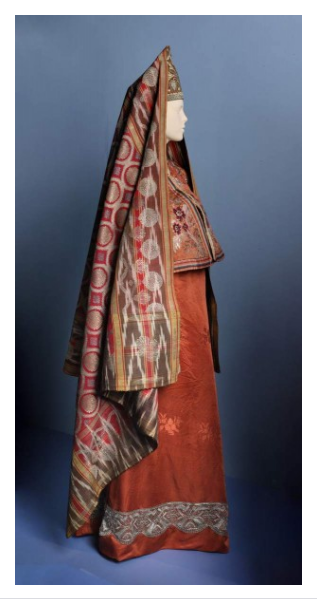Give a concise answer using only one word or phrase for this question:
What is the purpose of the long, decorative veil?

To emphasize elegance and cultural significance